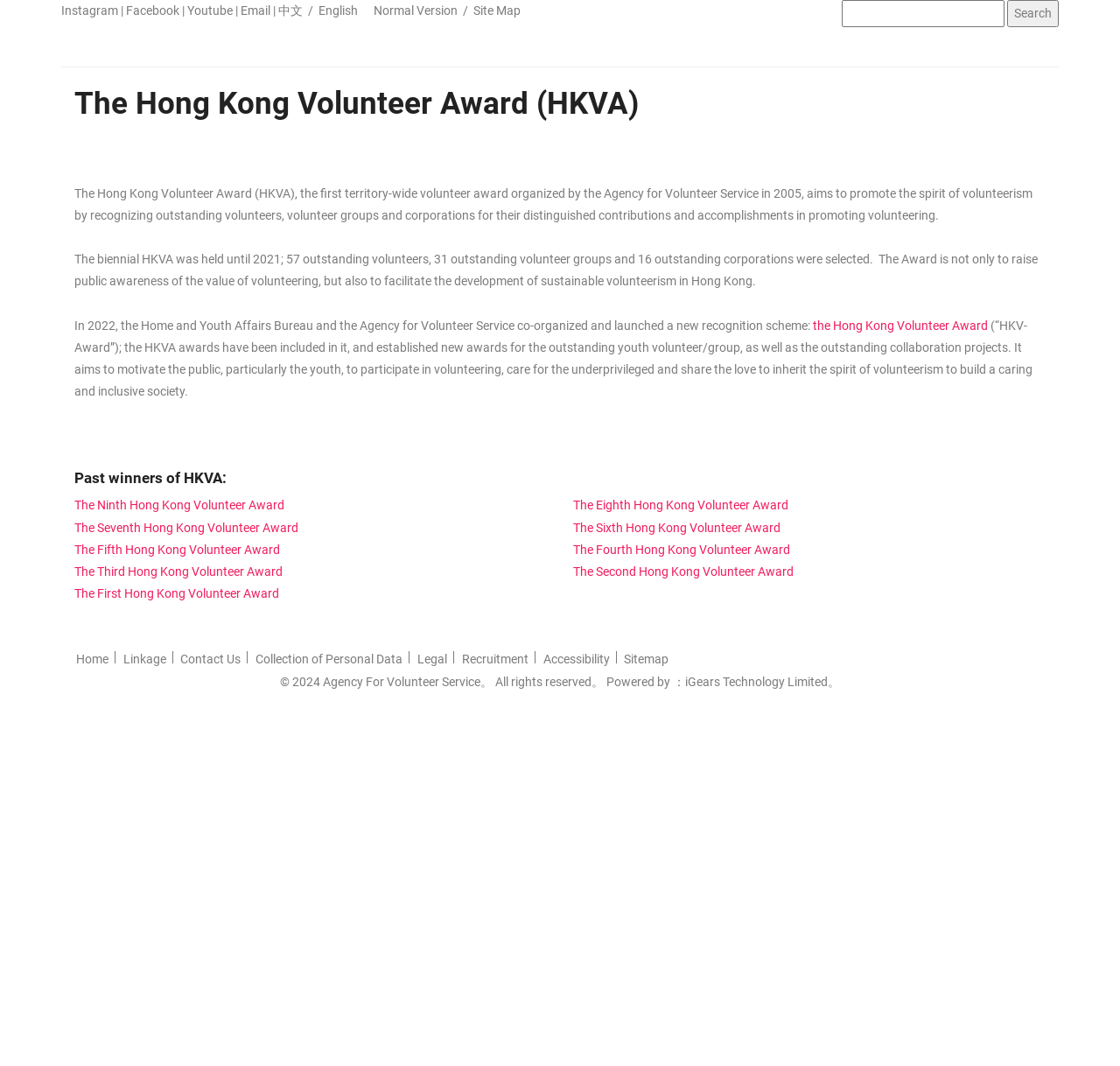Provide a thorough summary of the webpage.

The webpage is about the Hong Kong Volunteer Award (HKVA), a territory-wide volunteer award organized by the Agency for Volunteer Service. At the top of the page, there are social media links to Instagram, Facebook, Youtube, and Email, as well as language options for Chinese and English. 

Below the social media links, there is a search bar with a "Search" button. A horizontal separator line divides the top section from the main content area. 

In the main content area, there is a heading that reads "The Hong Kong Volunteer Award (HKVA)" followed by a paragraph describing the award's purpose and history. The award aims to promote volunteerism by recognizing outstanding volunteers, groups, and corporations. 

The page then describes the biennial HKVA, which was held until 2021, and the new recognition scheme launched in 2022, which includes the HKVA awards and new awards for outstanding youth volunteers, groups, and collaboration projects. 

Further down, there is a section titled "Past winners of HKVA:" with links to the winners of each year's award from the first to the ninth. 

On the left side of the page, there is a menu with links to "Home", "Linkage", "Contact Us", "Collection of Personal Data", "Legal", "Recruitment", "Accessibility", and "Sitemap". 

At the bottom of the page, there is a copyright notice with the year 2024 and a statement indicating that the page is powered by iGears Technology Limited.